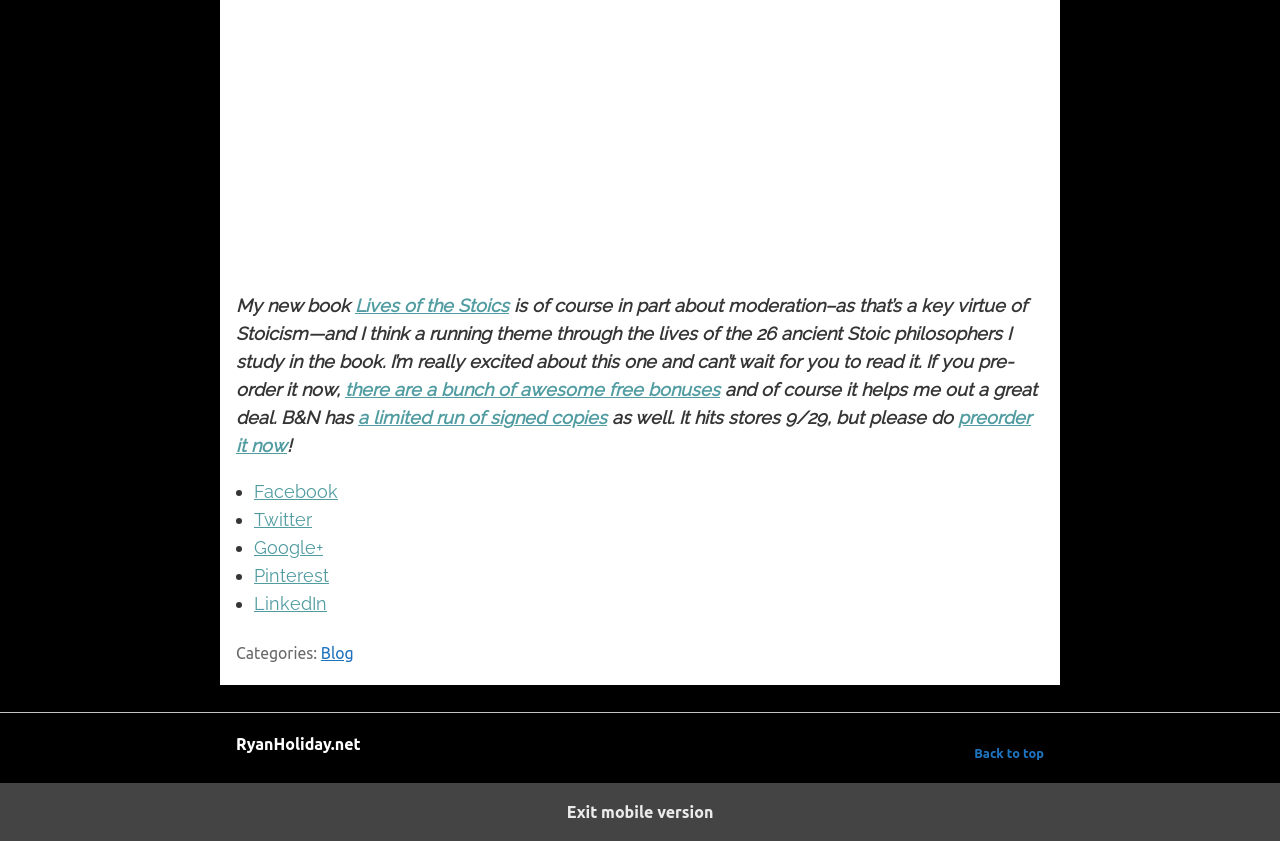What is the release date of the book? Using the information from the screenshot, answer with a single word or phrase.

9/29